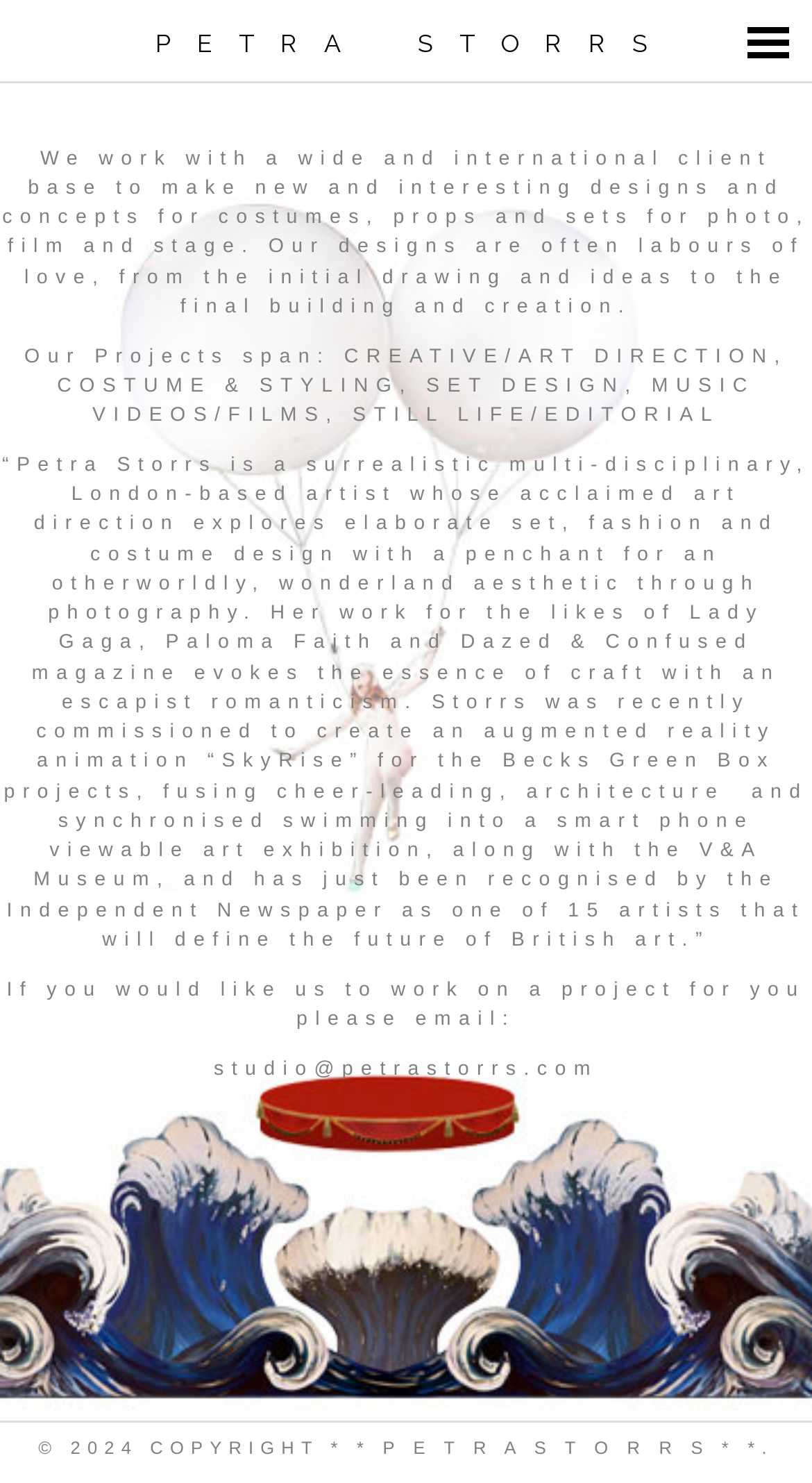How can one contact Petra Storrs for a project?
Look at the image and respond with a one-word or short phrase answer.

Email studio@petrastorrs.com